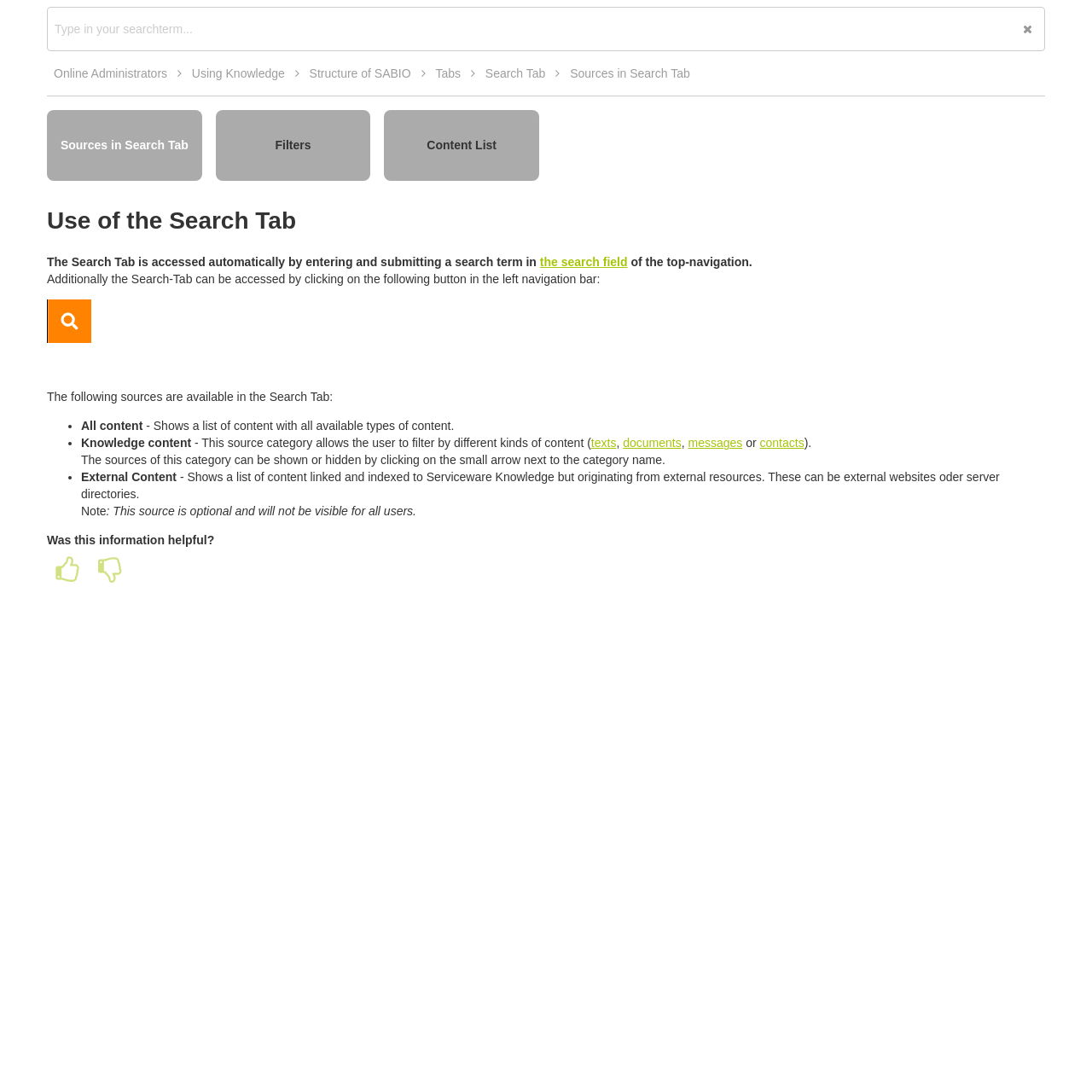Answer this question in one word or a short phrase: How can users access the Search Tab?

By entering a search term or clicking a button